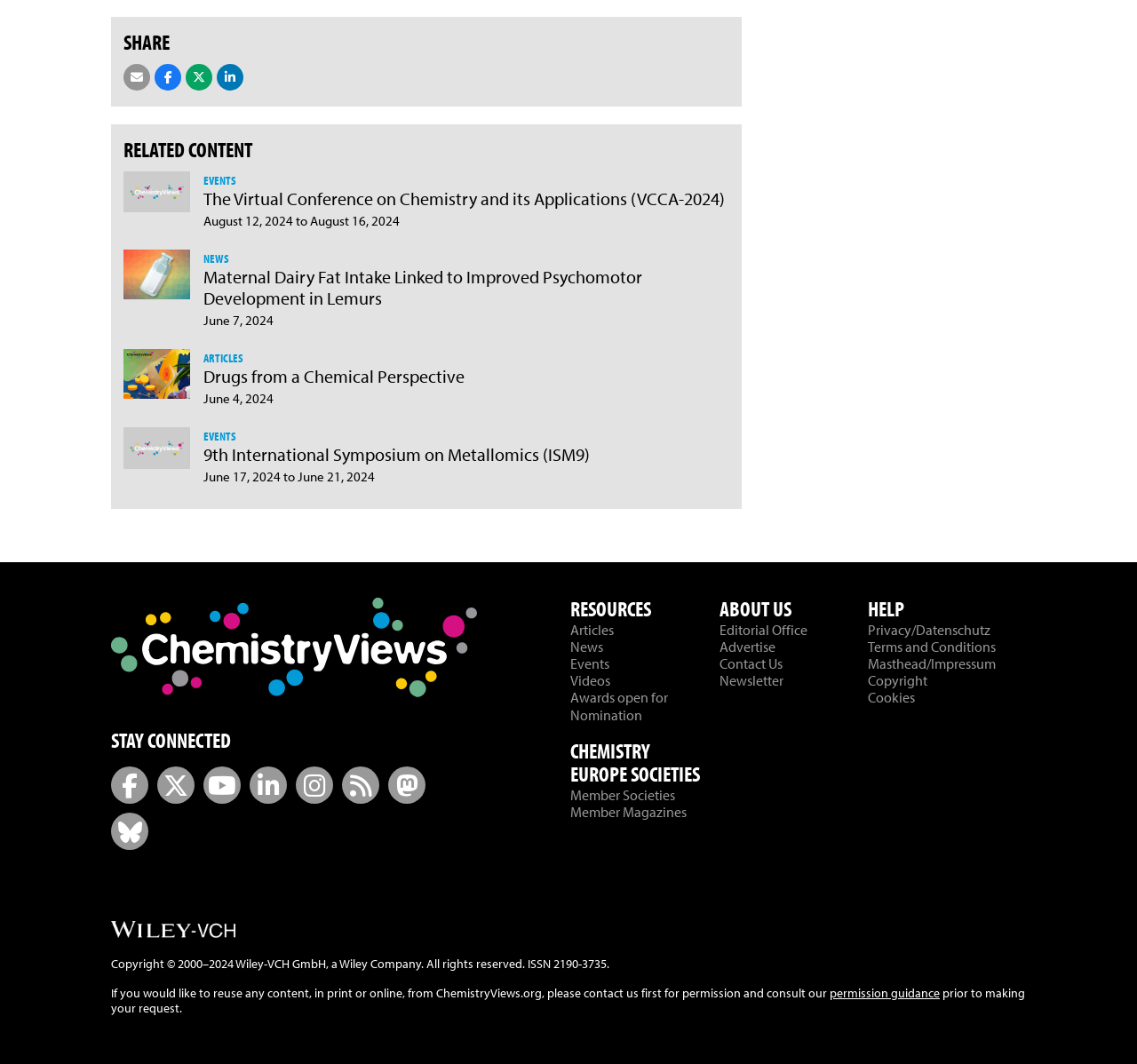Please find the bounding box coordinates (top-left x, top-left y, bottom-right x, bottom-right y) in the screenshot for the UI element described as follows: Awards open for Nomination

[0.502, 0.647, 0.588, 0.68]